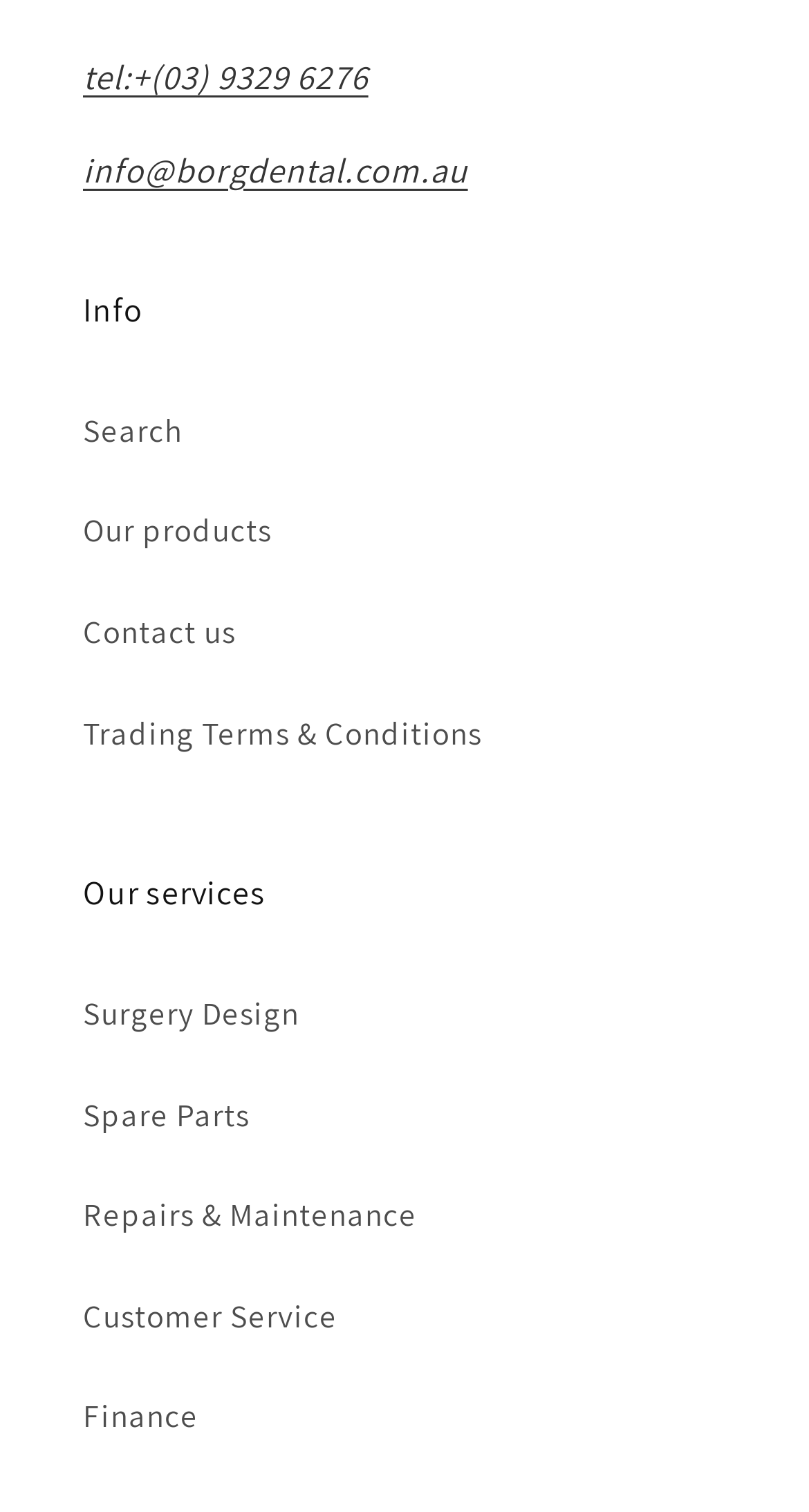Please identify the bounding box coordinates of the area that needs to be clicked to follow this instruction: "Call the phone number".

[0.103, 0.035, 0.455, 0.065]